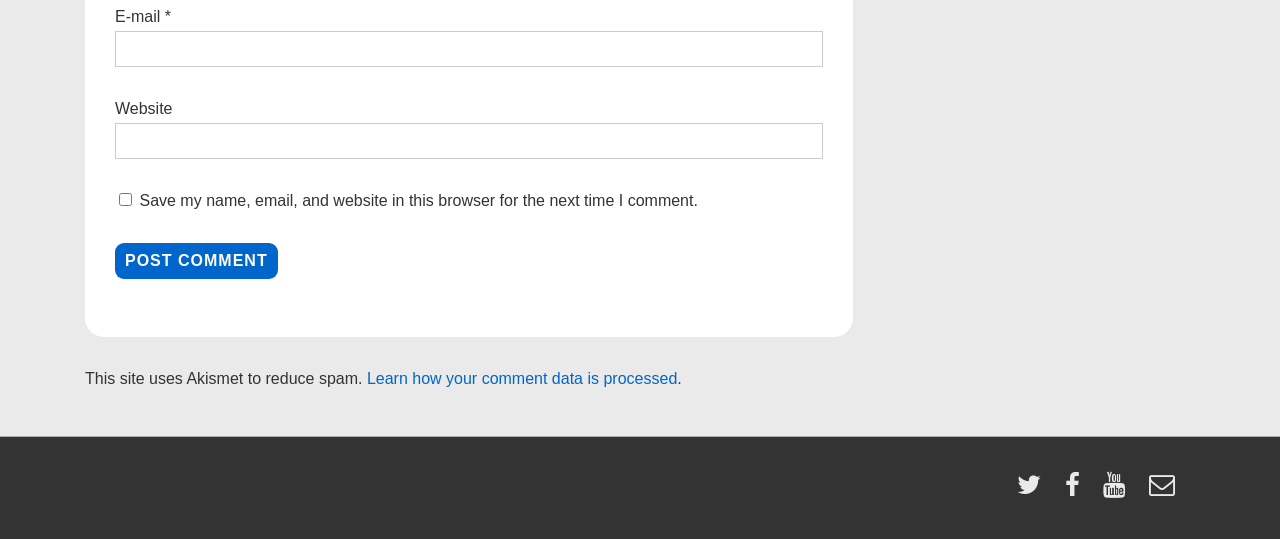Could you indicate the bounding box coordinates of the region to click in order to complete this instruction: "Learn about comment data processing".

[0.287, 0.687, 0.529, 0.719]